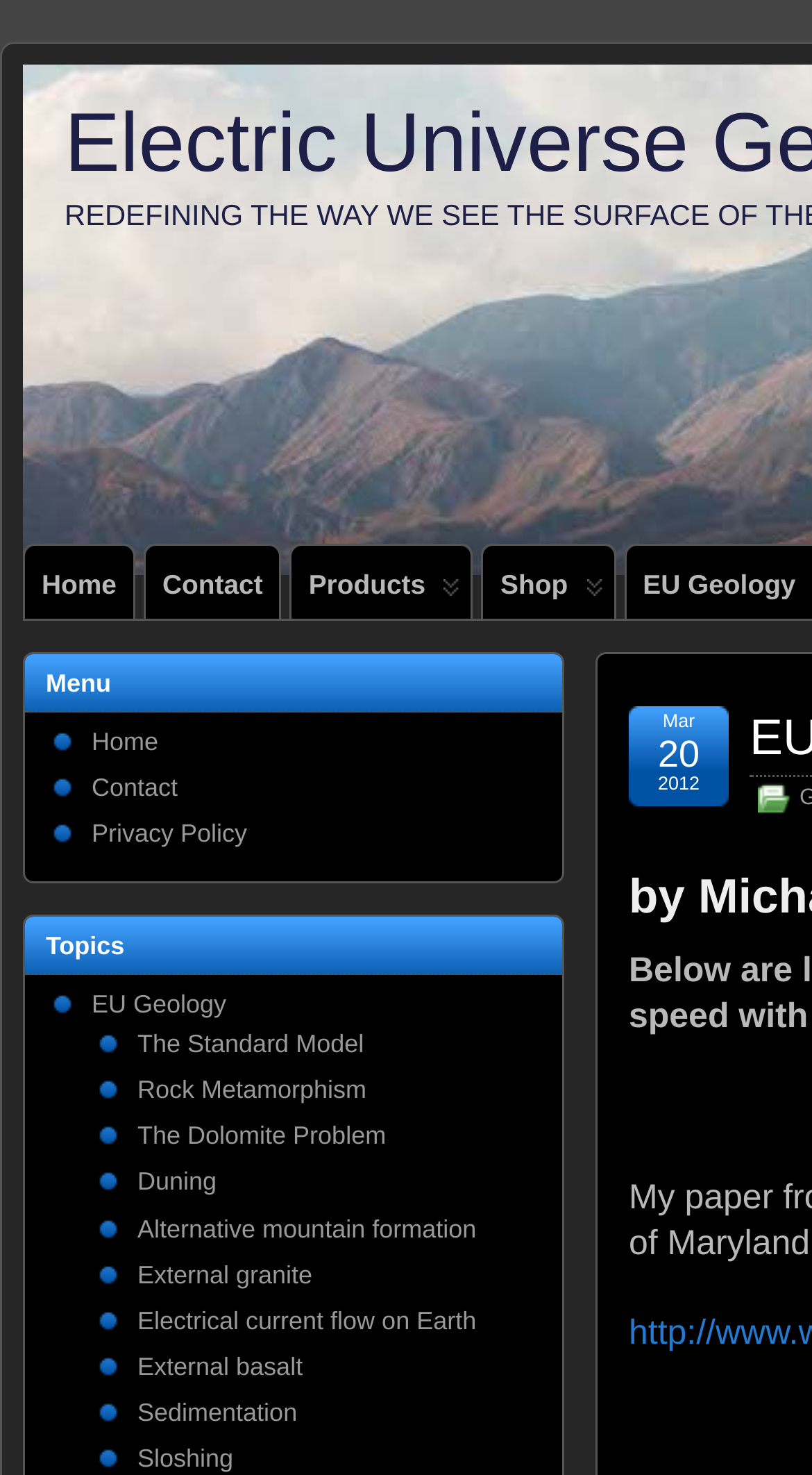Give a one-word or short-phrase answer to the following question: 
What is the last topic listed?

Sloshing